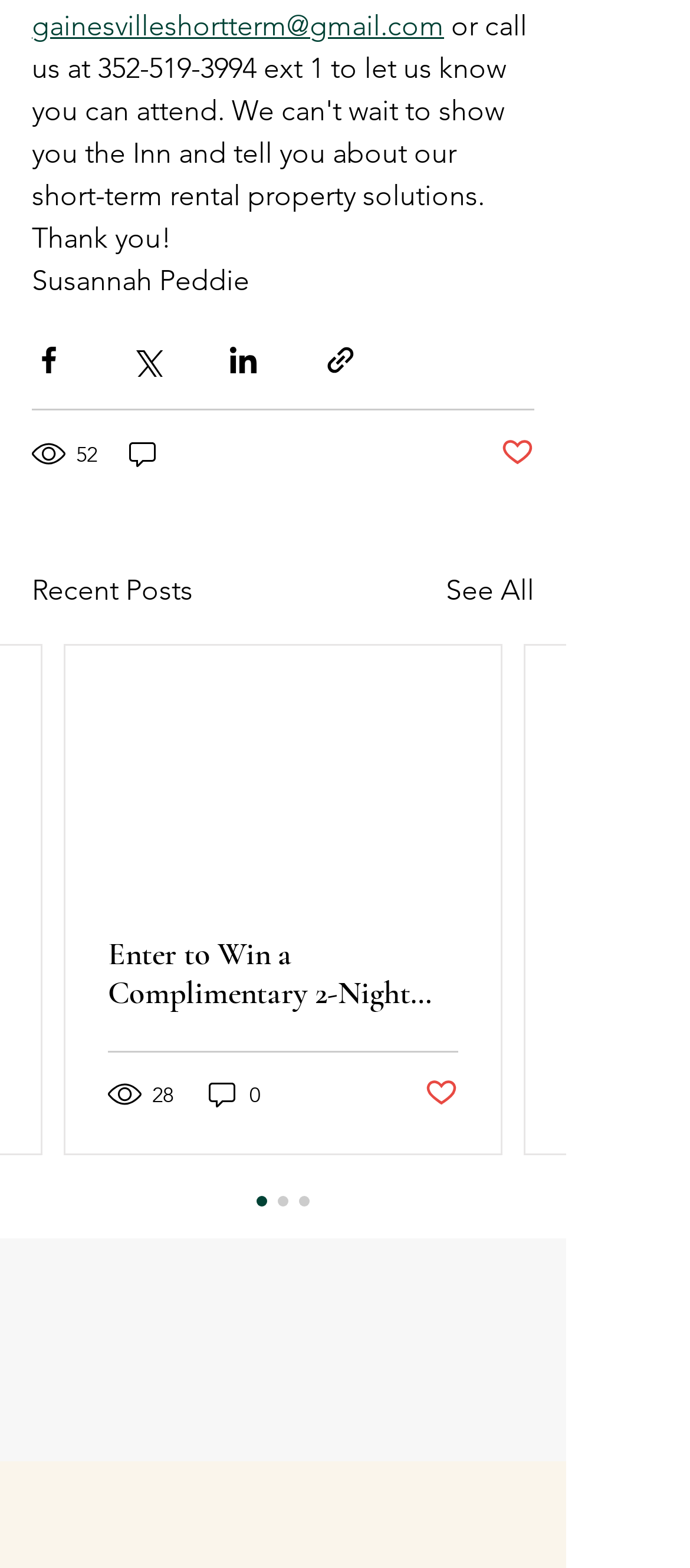Provide a brief response in the form of a single word or phrase:
How many posts are displayed on the webpage?

2